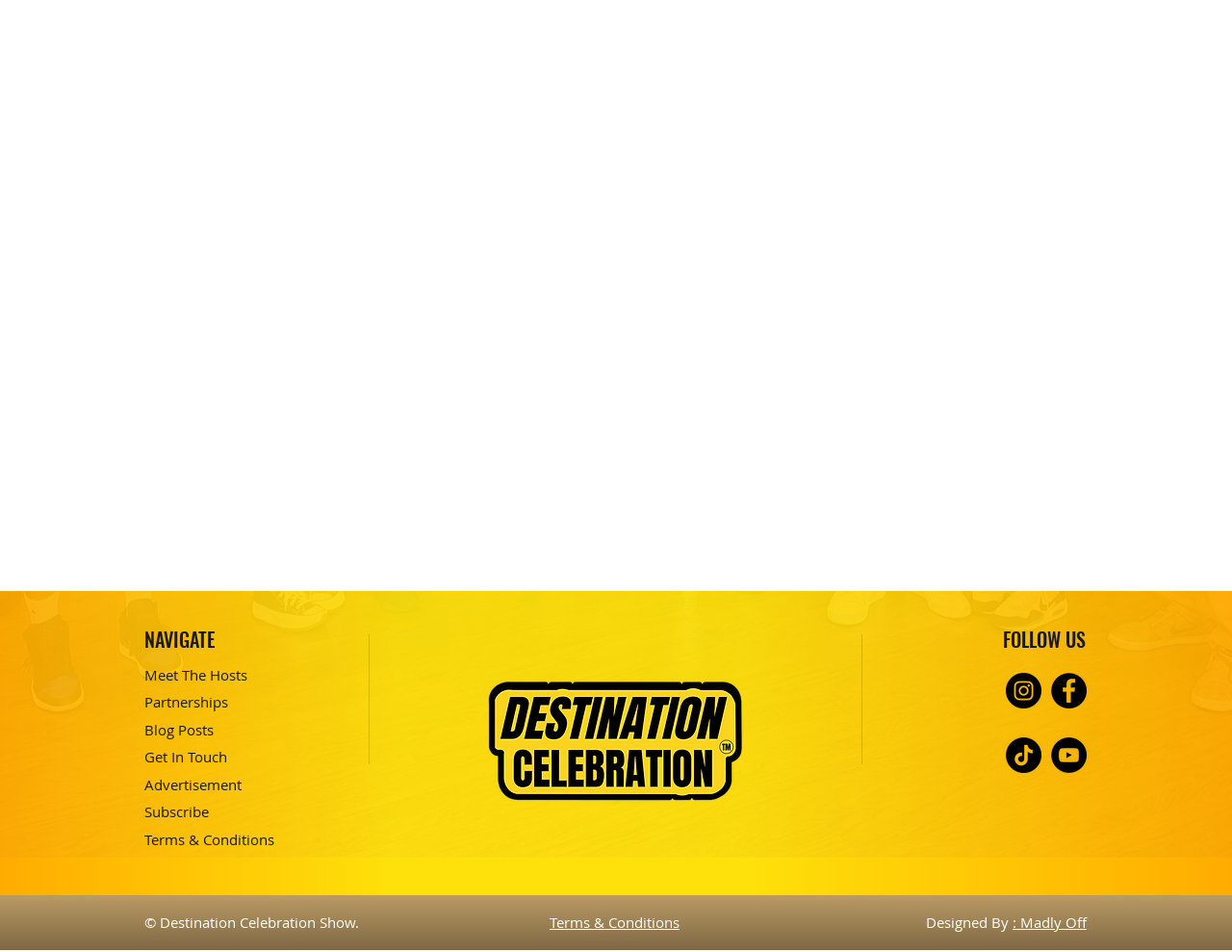Determine the bounding box for the UI element that matches this description: "Machine Learning".

None